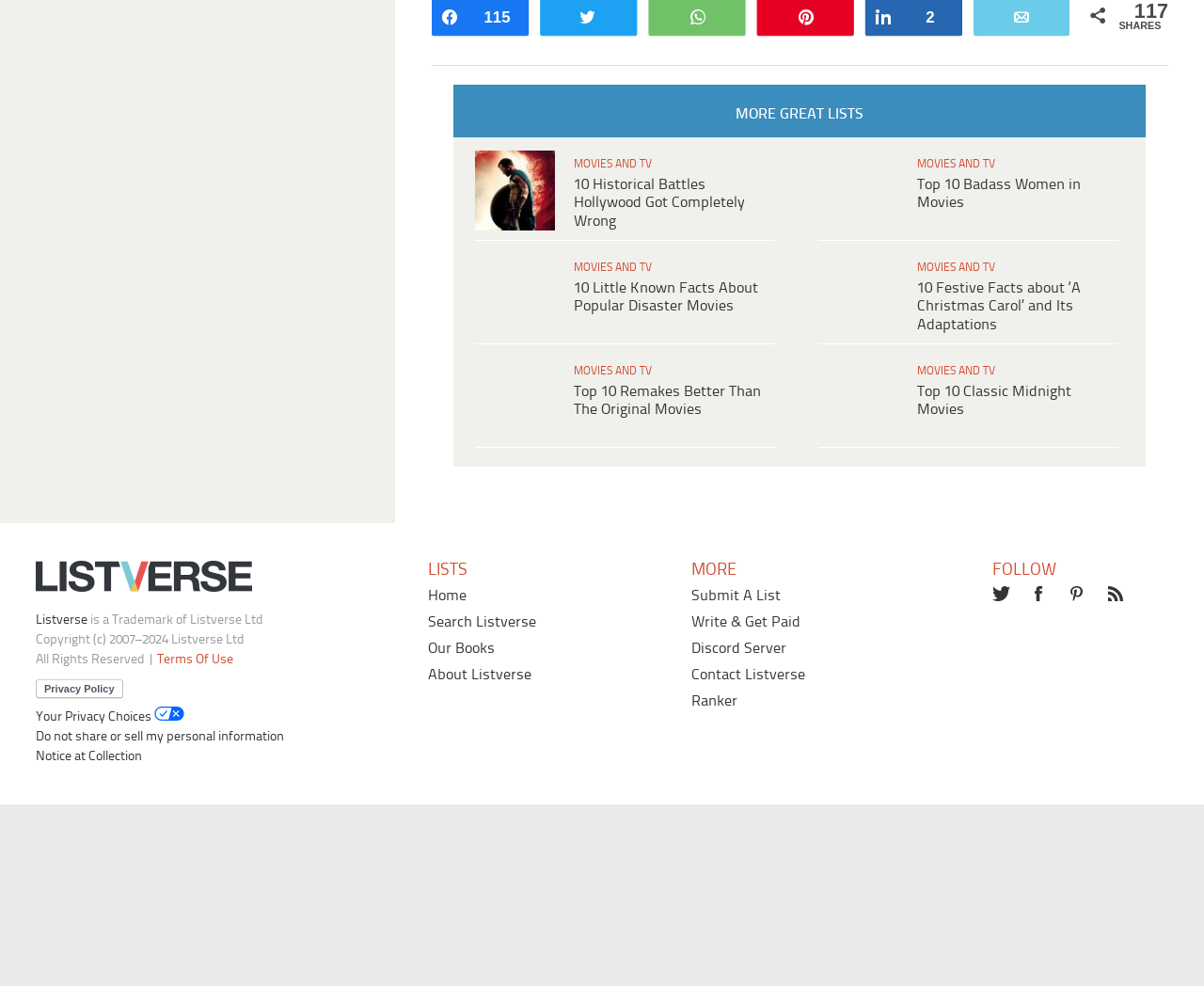Reply to the question with a brief word or phrase: How many list articles are displayed on the webpage?

5